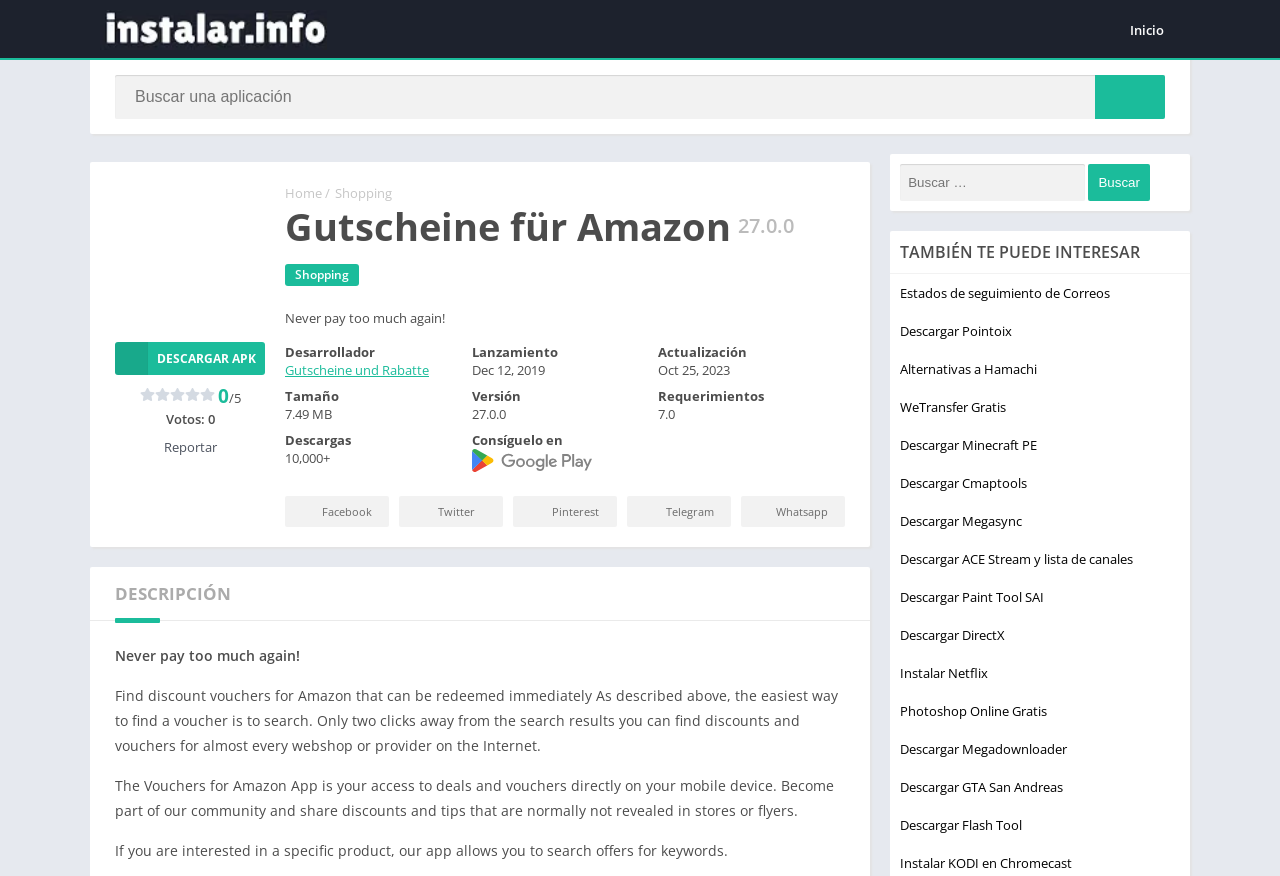Locate the bounding box coordinates of the element that needs to be clicked to carry out the instruction: "Check out alternatives to Hamachi". The coordinates should be given as four float numbers ranging from 0 to 1, i.e., [left, top, right, bottom].

[0.703, 0.411, 0.81, 0.432]